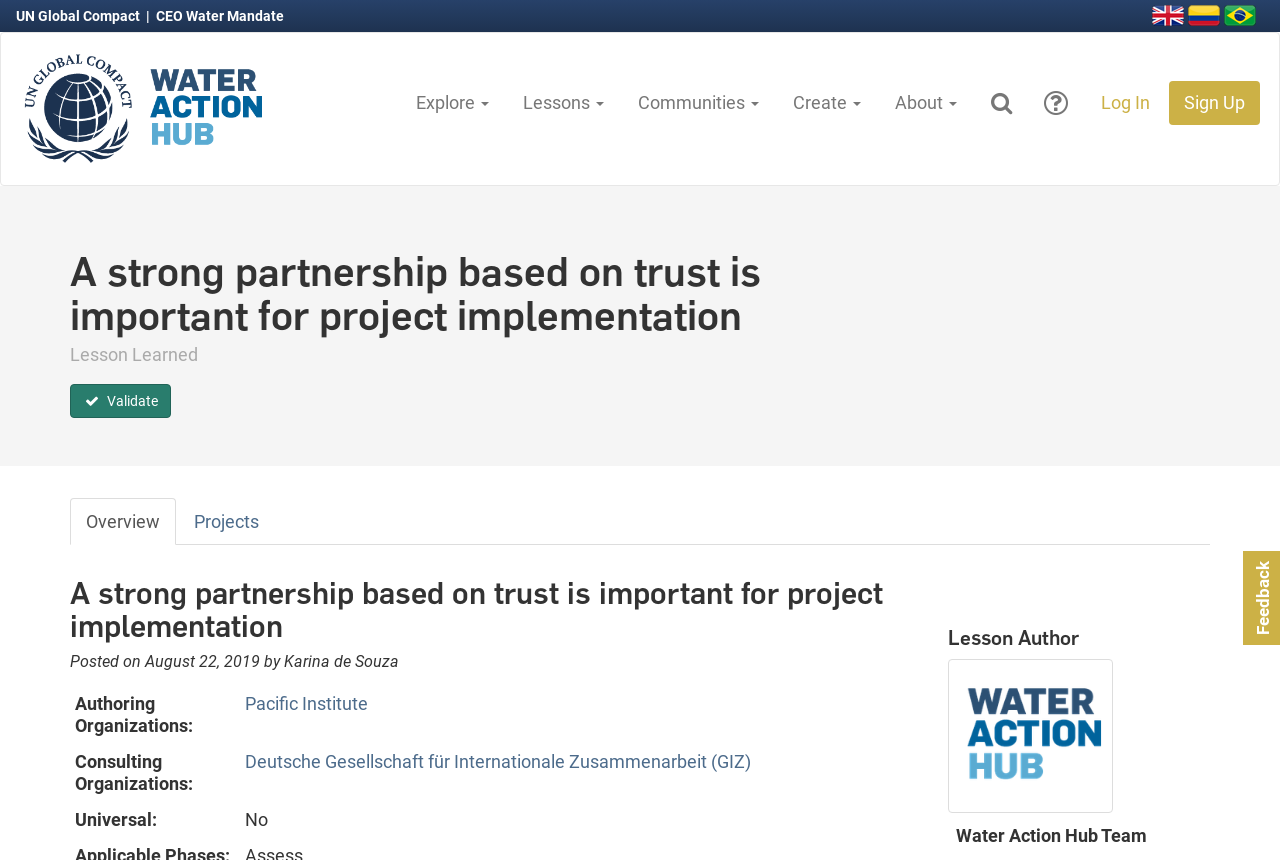Please specify the bounding box coordinates of the clickable region to carry out the following instruction: "Log in to the system". The coordinates should be four float numbers between 0 and 1, in the format [left, top, right, bottom].

[0.848, 0.094, 0.91, 0.145]